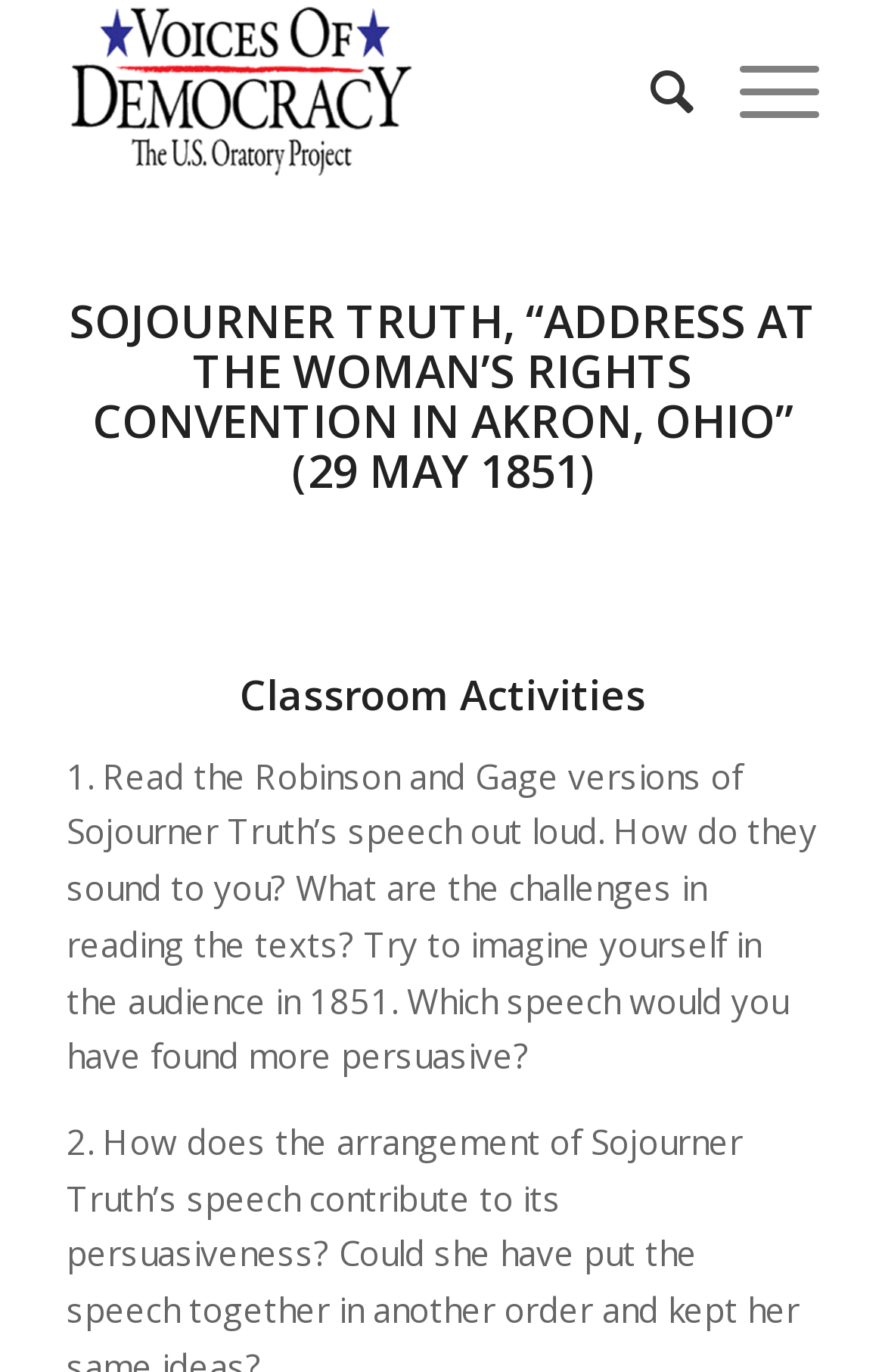What is the name of the website?
Give a detailed explanation using the information visible in the image.

The webpage has a link element with the text 'Voices of Democracy', which indicates that the name of the website is Voices of Democracy.